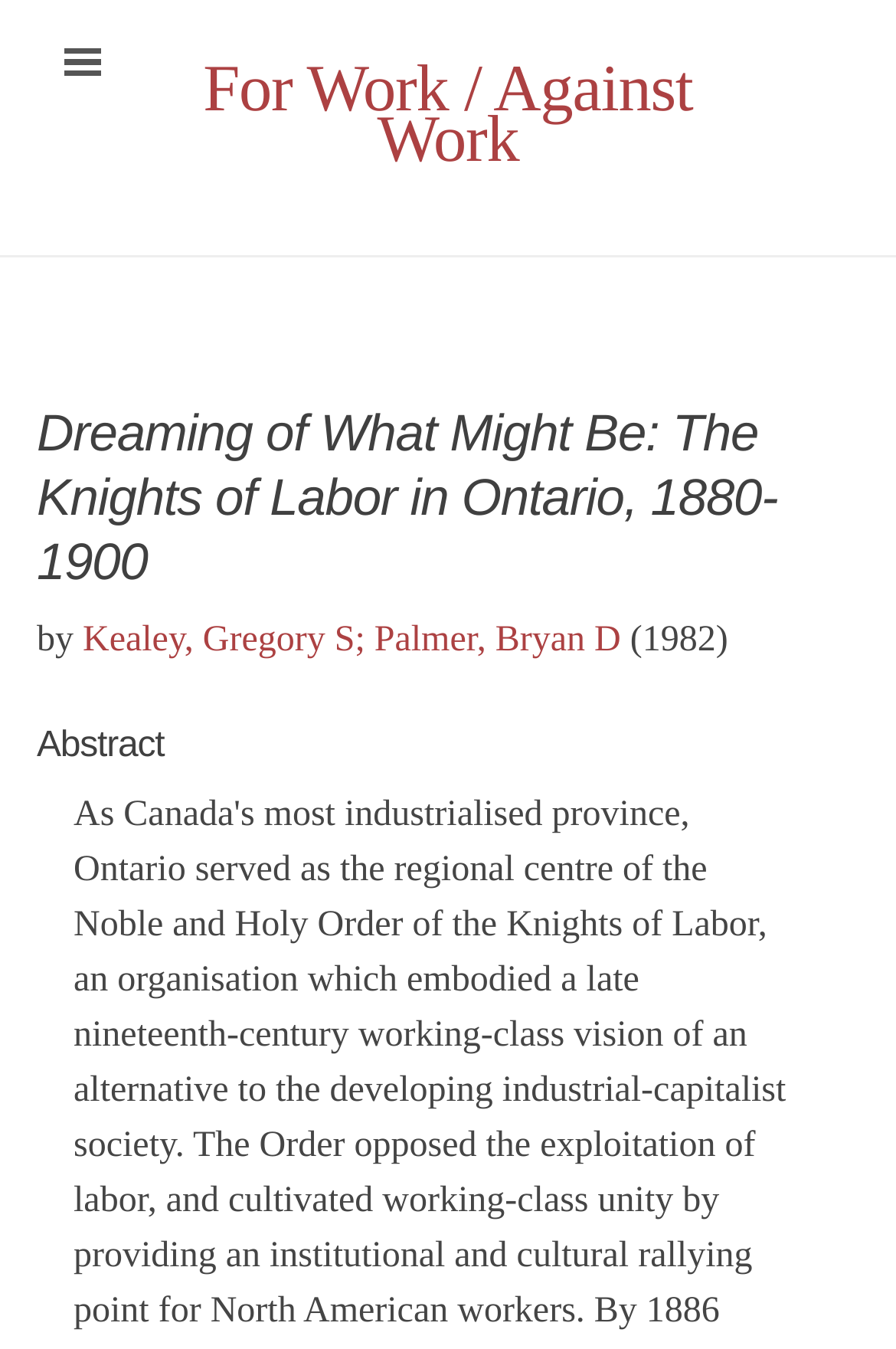Generate a comprehensive description of the contents of the webpage.

The webpage appears to be an academic article or paper about the Knights of Labor in Ontario, Canada, between 1880 and 1900. At the top, there is a main heading titled "Dreaming of What Might Be: The Knights of Labor in Ontario, 1880-1900". Below this heading, the authors' names, "Kealey, Gregory S; Palmer, Bryan D", are listed, along with the publication year "1982" in parentheses.

To the left of the main heading, there is a smaller heading titled "For Work / Against Work", which is also a clickable link. The abstract of the article is located below the main heading, denoted by a heading titled "Abstract". The abstract text itself is not provided in the accessibility tree, but it likely summarizes the content of the article.

Overall, the webpage has a simple and organized structure, with clear headings and concise text. The layout is easy to follow, with the main heading and authors' information at the top, followed by the abstract below.